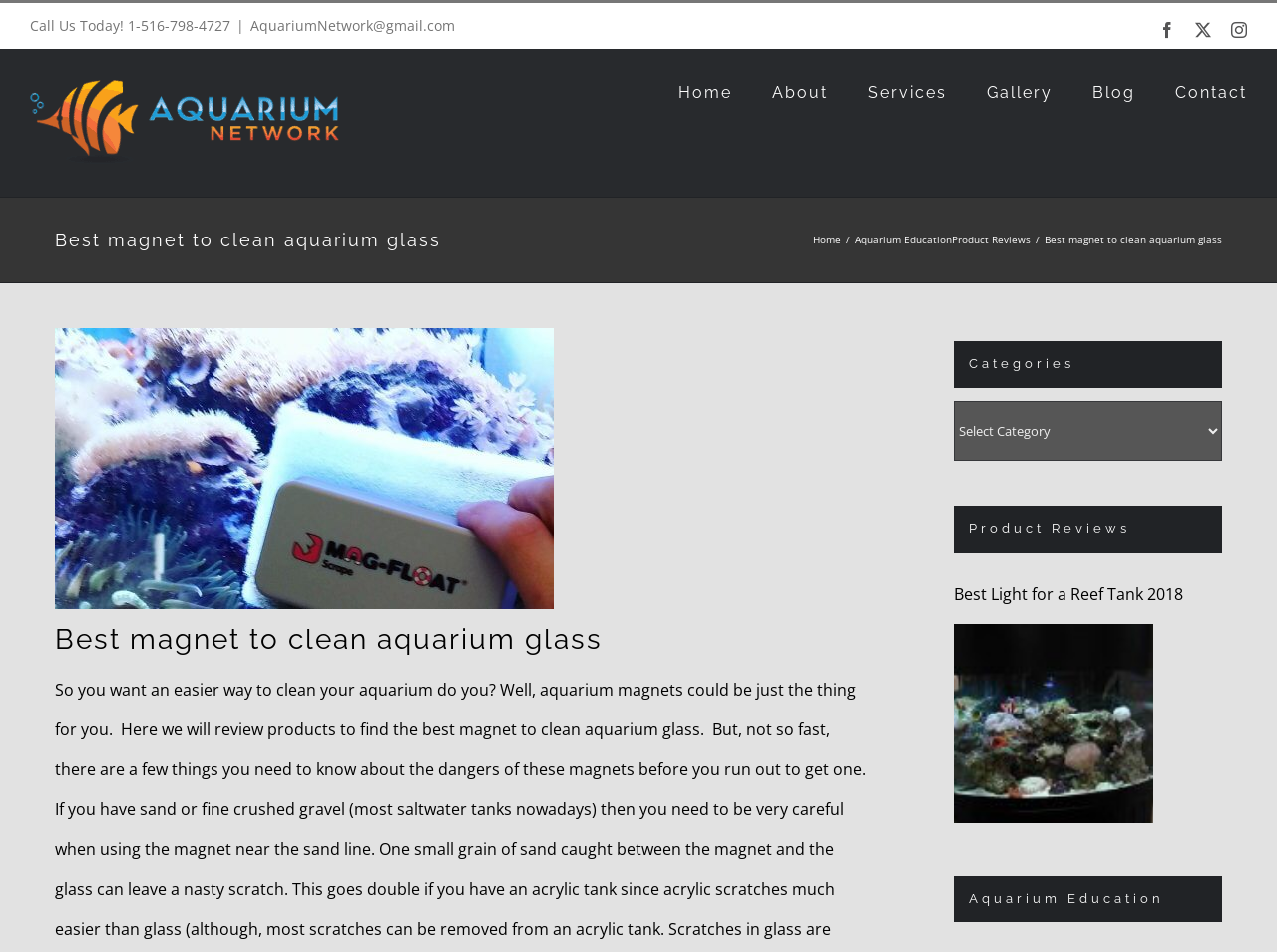Identify the main title of the webpage and generate its text content.

Best magnet to clean aquarium glass